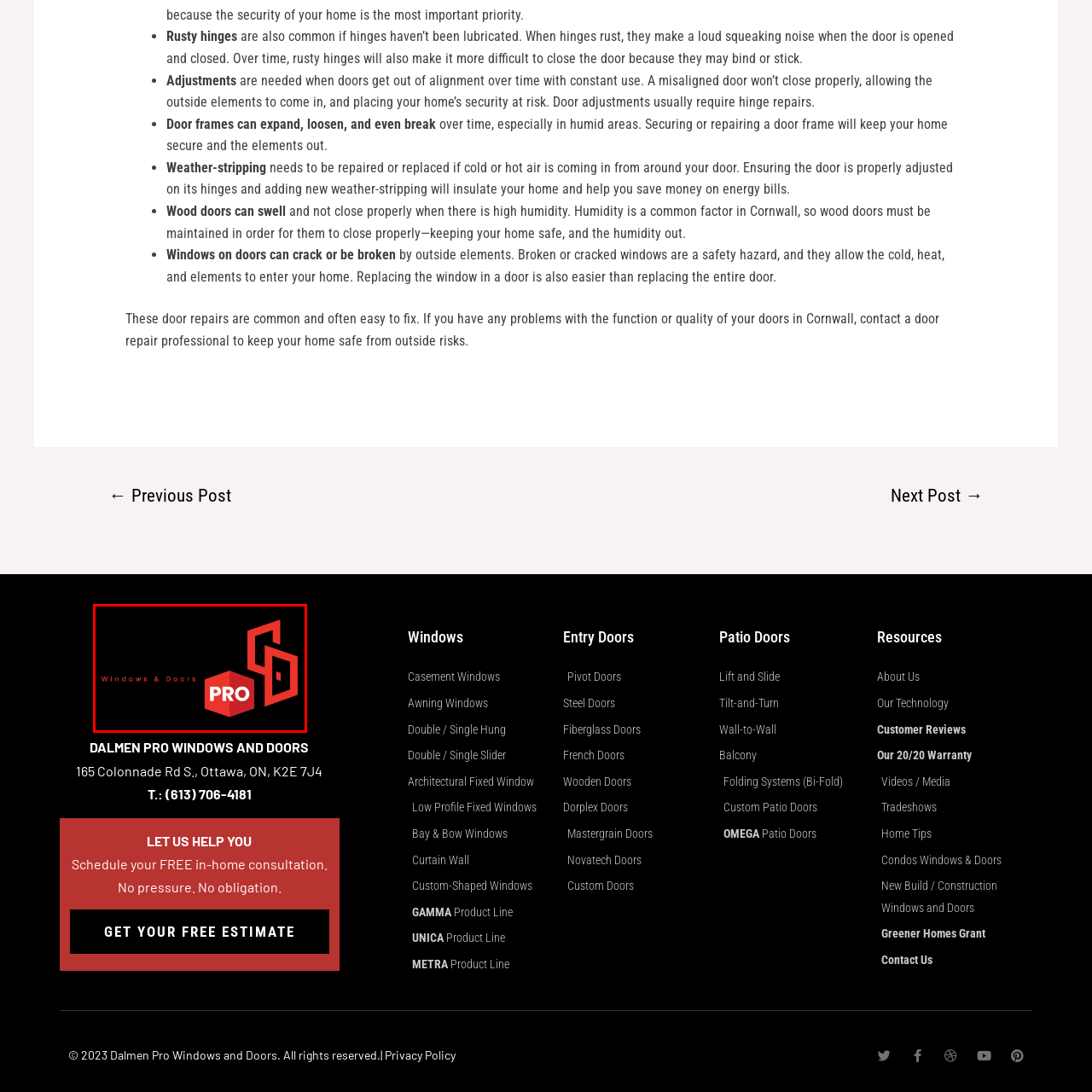What color is the 'PRO' text?
Examine the red-bounded area in the image carefully and respond to the question with as much detail as possible.

The logo of Dalmen Pro Windows and Doors features the word 'PRO' within a bold red hexagonal shape, which conveys a sense of reliability and strength.